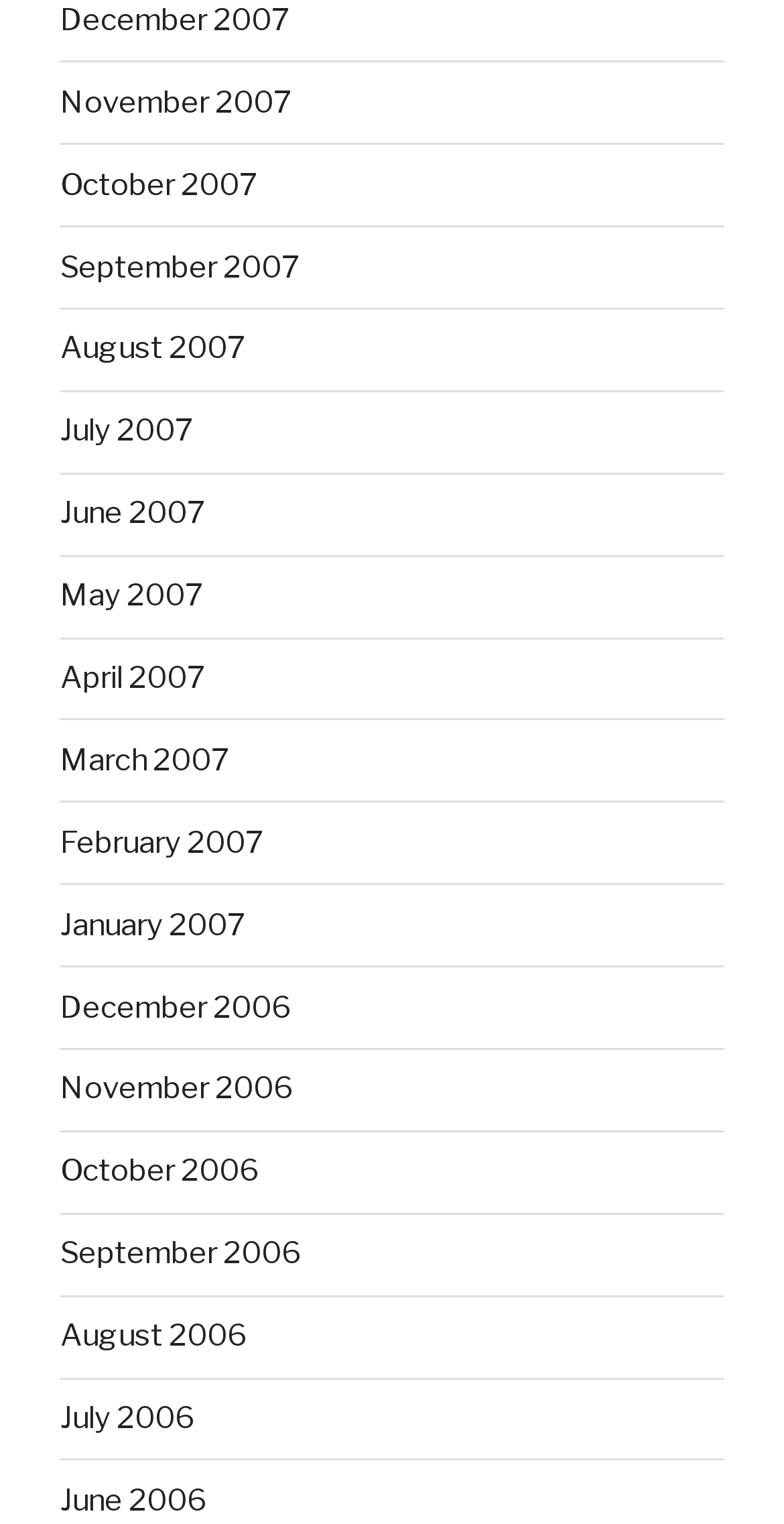Consider the image and give a detailed and elaborate answer to the question: 
What is the earliest month listed?

I looked at the links on the webpage and found that the earliest month listed is January 2006, which is the 24th link from the top.